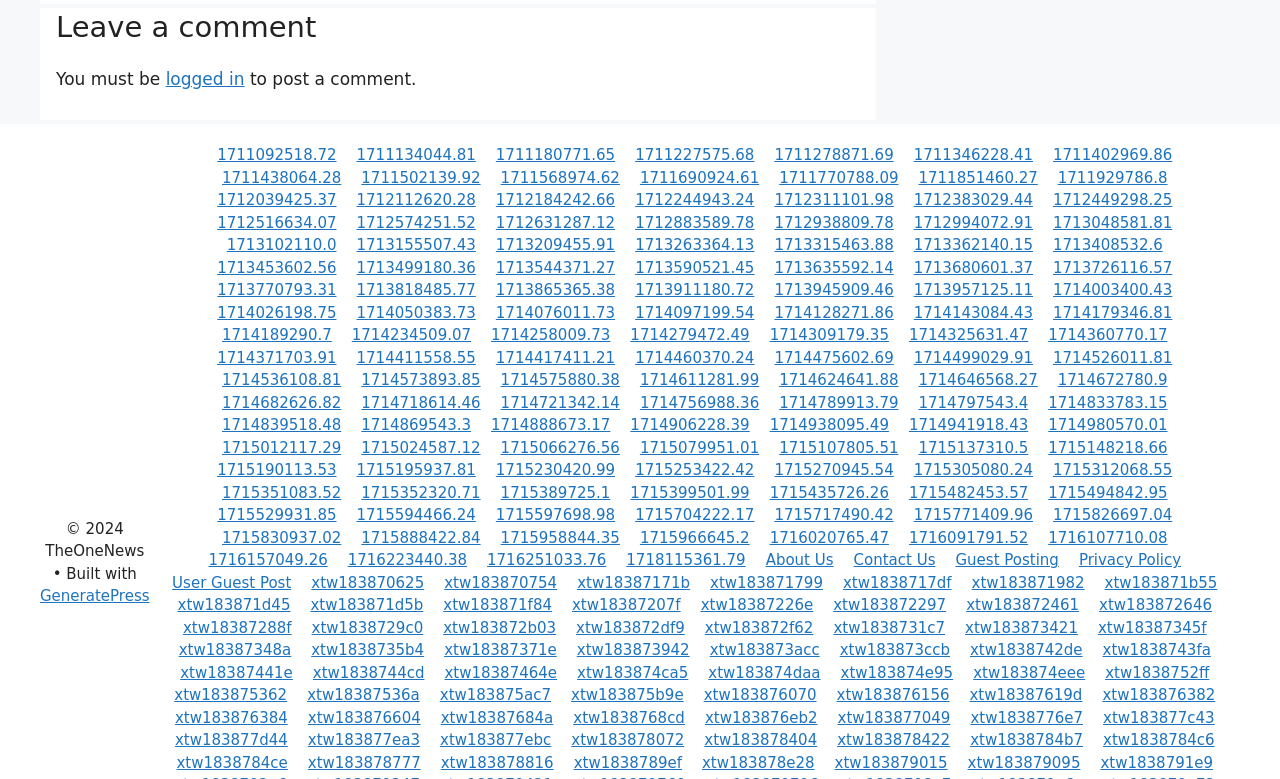Can you identify the bounding box coordinates of the clickable region needed to carry out this instruction: 'Leave a comment'? The coordinates should be four float numbers within the range of 0 to 1, stated as [left, top, right, bottom].

[0.044, 0.012, 0.673, 0.061]